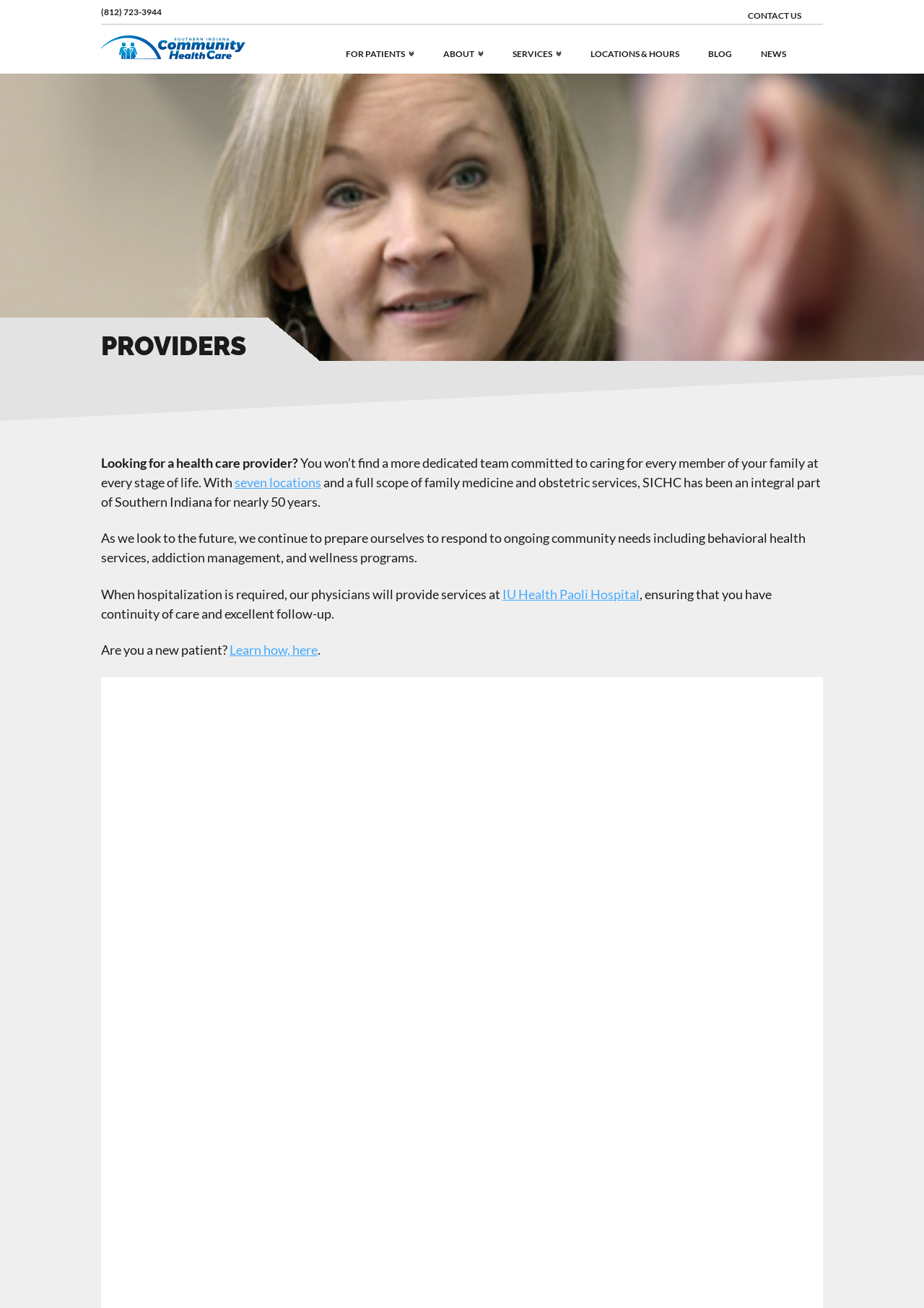From the element description parent_node: Karen D. Farris, DO, predict the bounding box coordinates of the UI element. The coordinates must be specified in the format (top-left x, top-left y, bottom-right x, bottom-right y) and should be within the 0 to 1 range.

[0.322, 0.524, 0.478, 0.634]